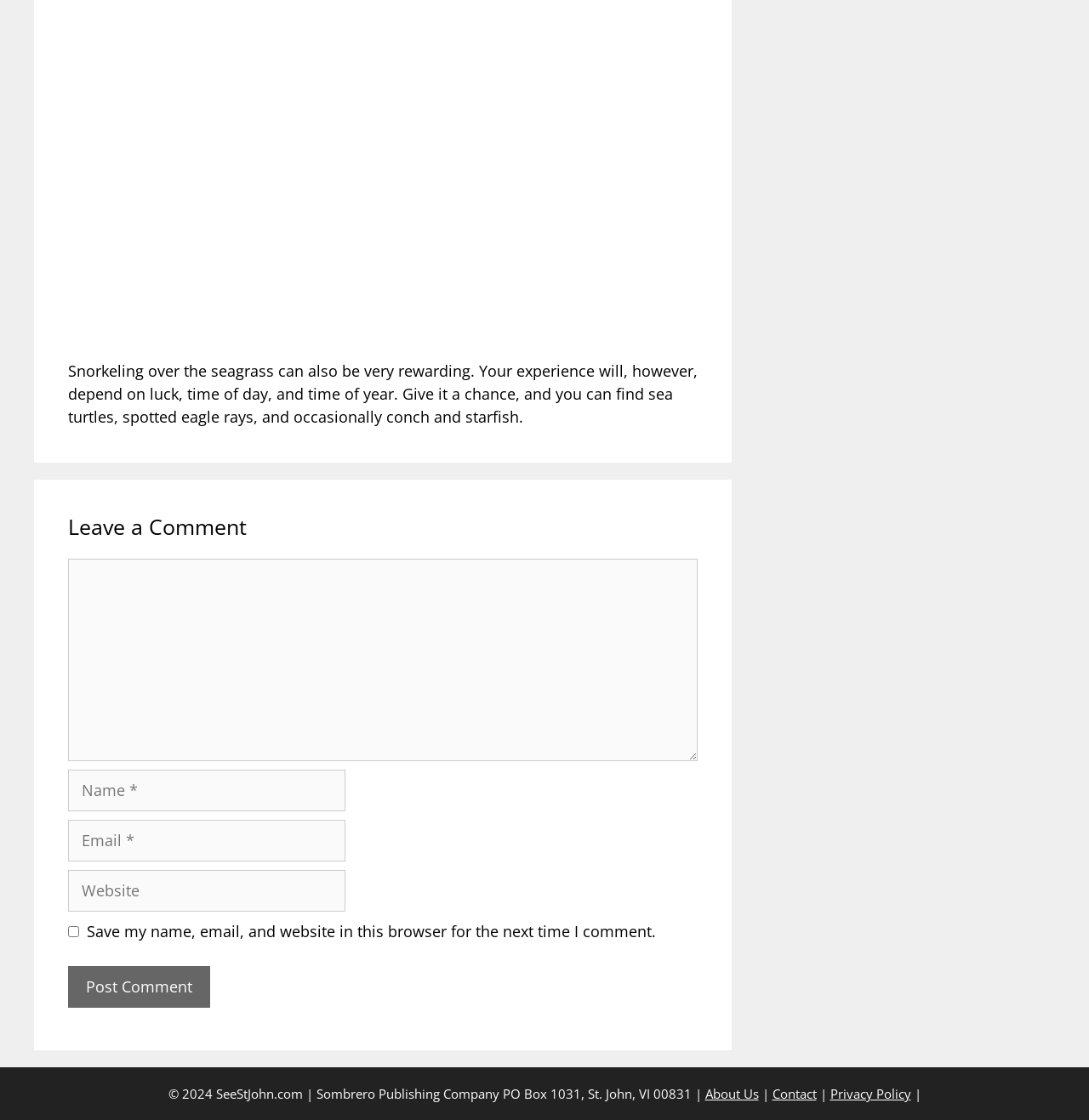What is the copyright year?
Using the image as a reference, answer the question in detail.

The copyright year can be determined by reading the static text at the bottom of the page, which says '© 2024 SeeStJohn.com'.